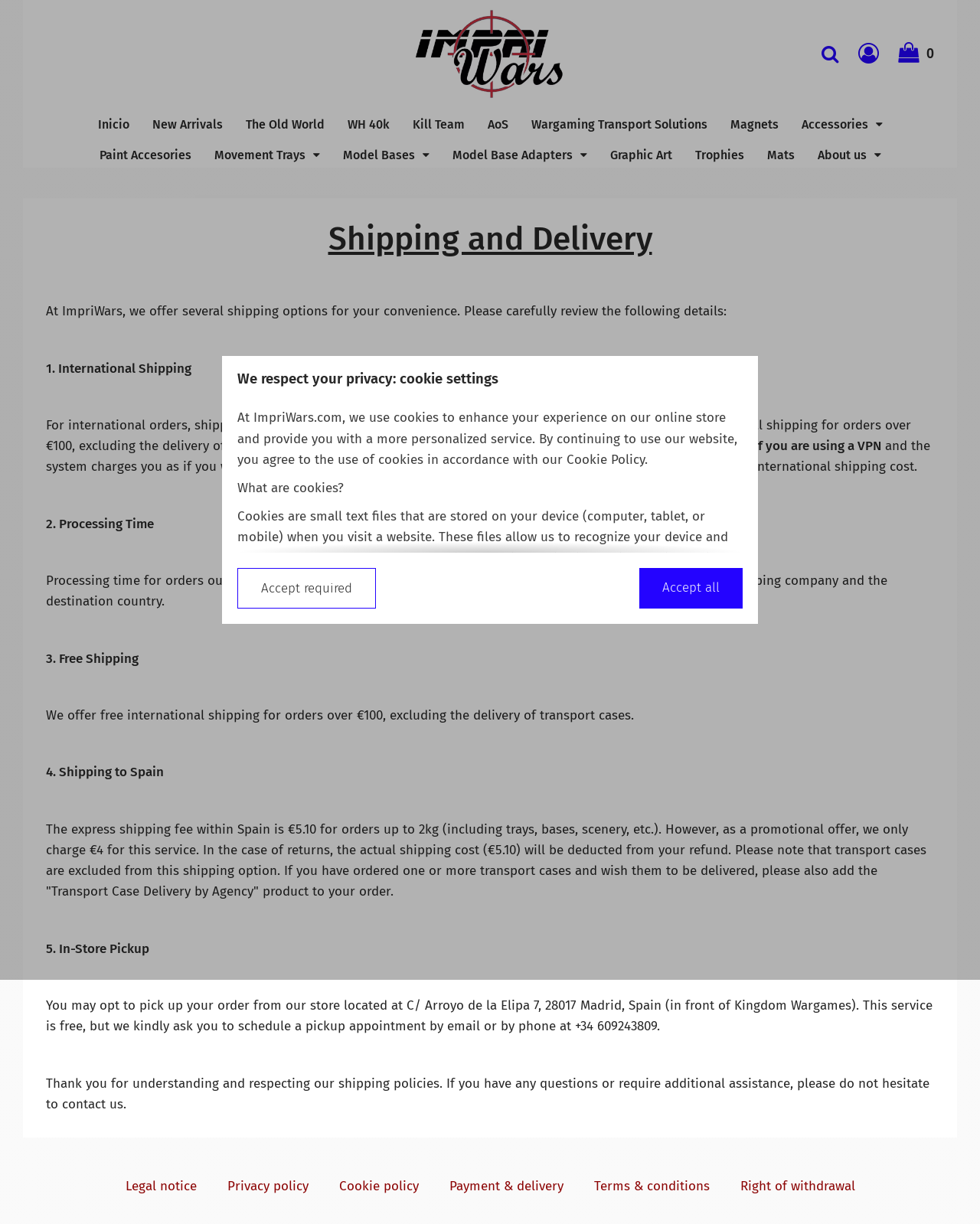Please specify the bounding box coordinates of the clickable section necessary to execute the following command: "Read Legal notice".

[0.128, 0.962, 0.2, 0.976]